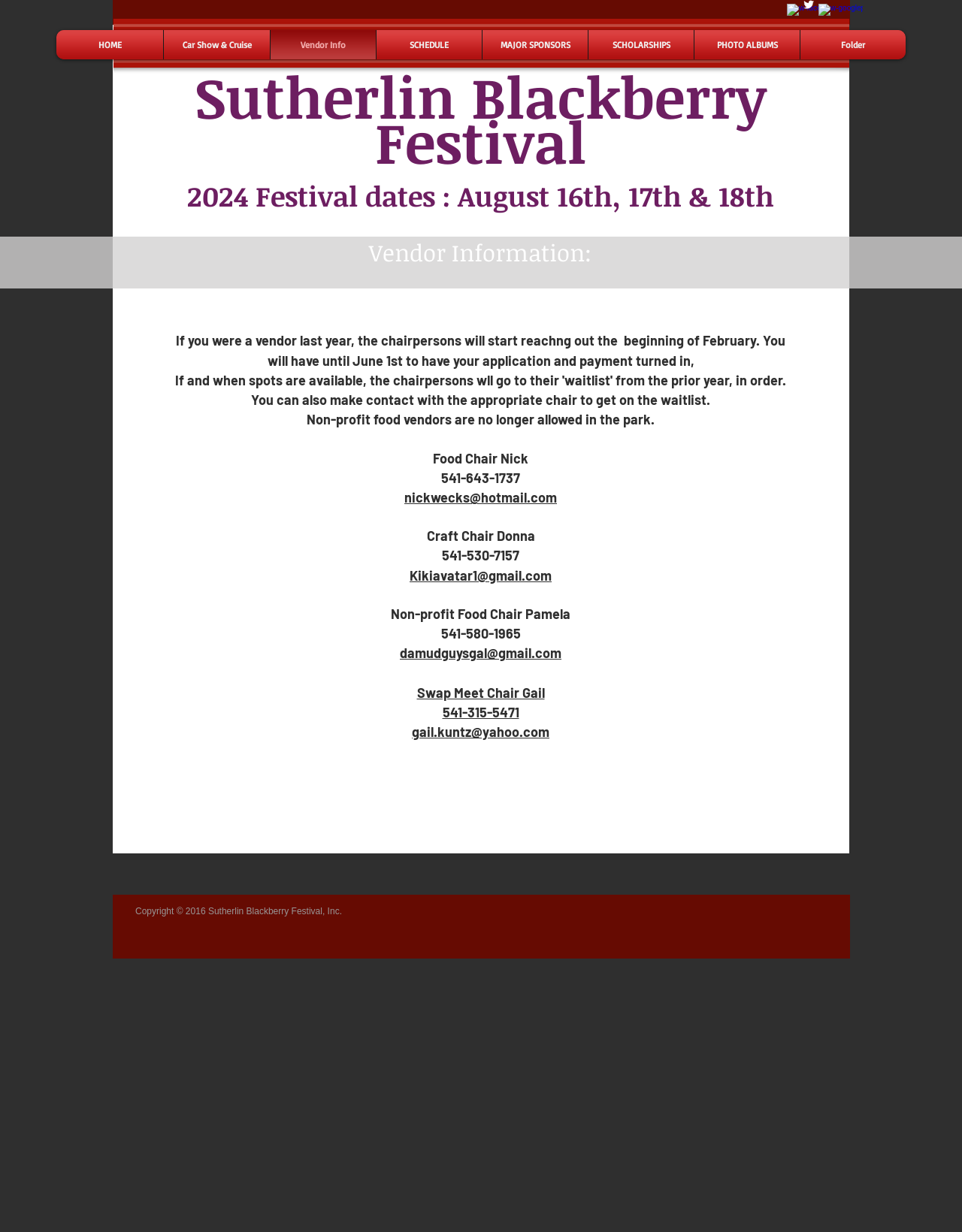What is the phone number for the Craft Chair?
Answer the question with a single word or phrase, referring to the image.

541-530-7157